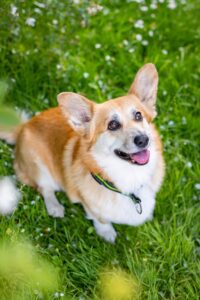Elaborate on the image with a comprehensive description.

A playful Pembroke Welsh Corgi is depicted in this heartwarming image, surrounded by lush green grass and delicate white flowers. The dog, with its signature long body and short legs, has a cheerful expression, featuring big, alert ears and bright eyes that convey friendliness and curiosity. Its happy demeanor is accentuated by a slight tilt of its head and a wide grin, showcasing its tongue. This breed is known for being excellent with children and other pets when properly socialized, making it a wonderful family companion. With their affectionate nature, Corgis thrive on human interaction and can develop strong bonds with their owners and families.